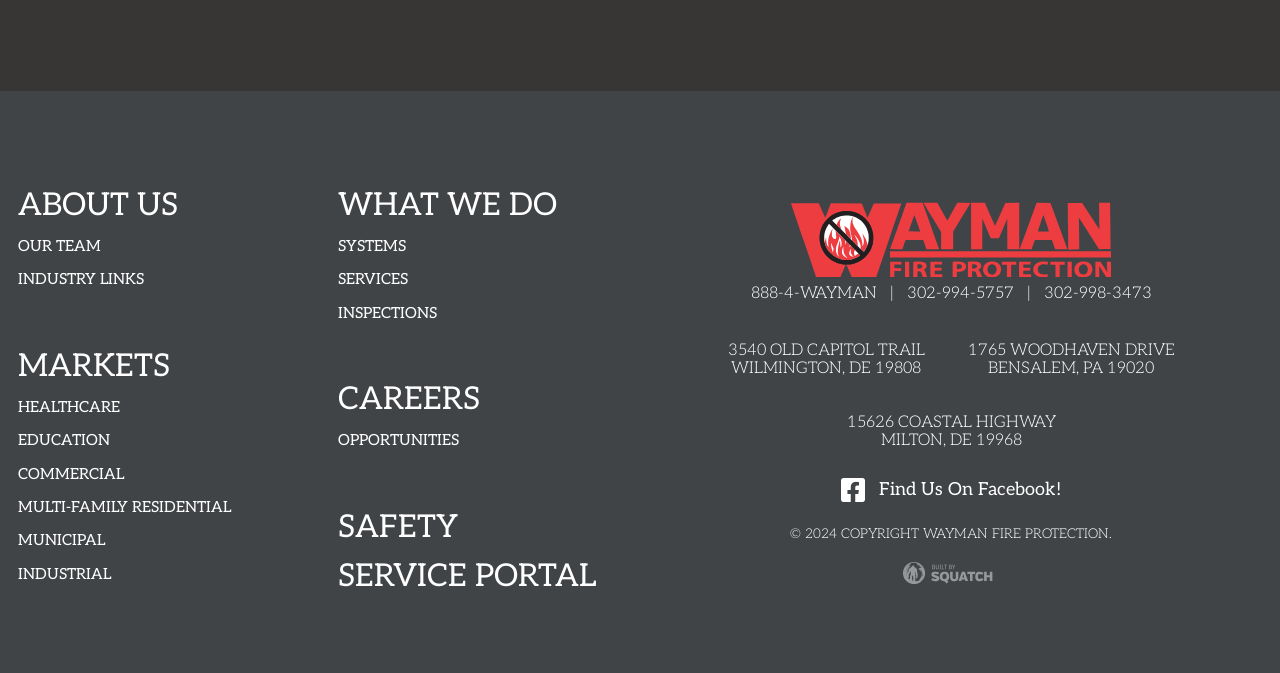Use a single word or phrase to answer the following:
What are the services provided by Wayman Fire Protection?

Systems, Services, Inspections